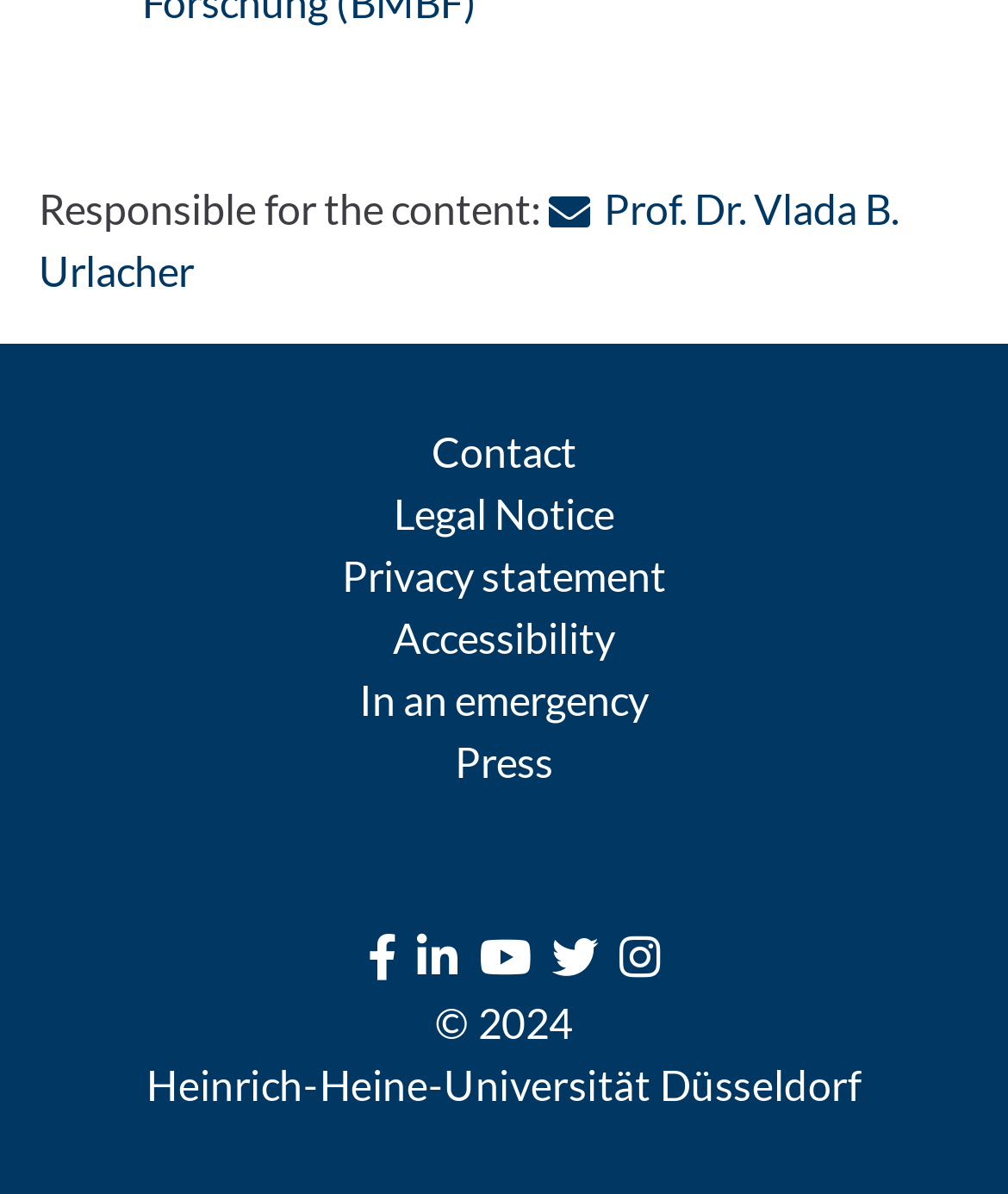Highlight the bounding box coordinates of the region I should click on to meet the following instruction: "Go to Press page".

[0.451, 0.616, 0.549, 0.657]